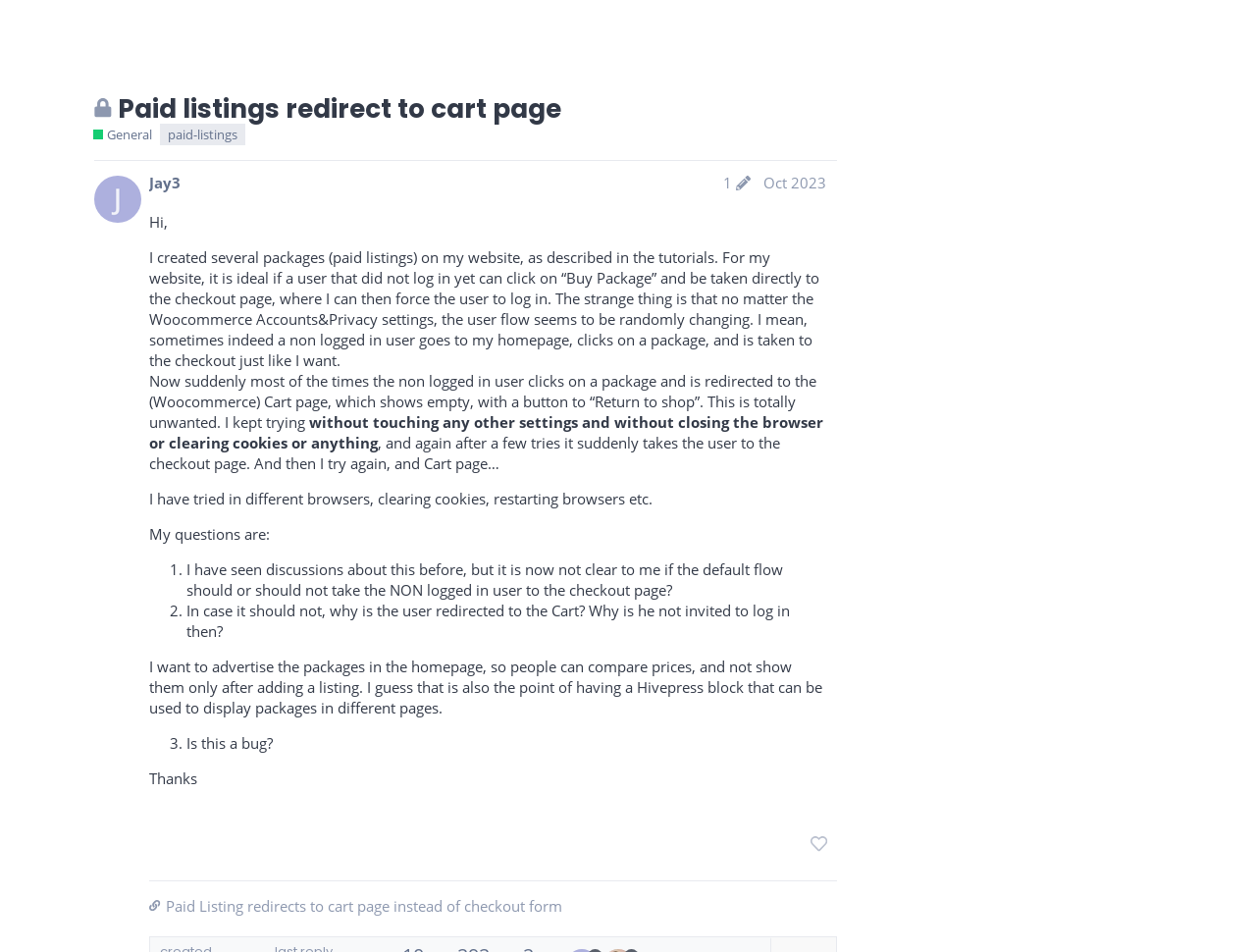Please give a concise answer to this question using a single word or phrase: 
What is the name of the community?

HivePress Community